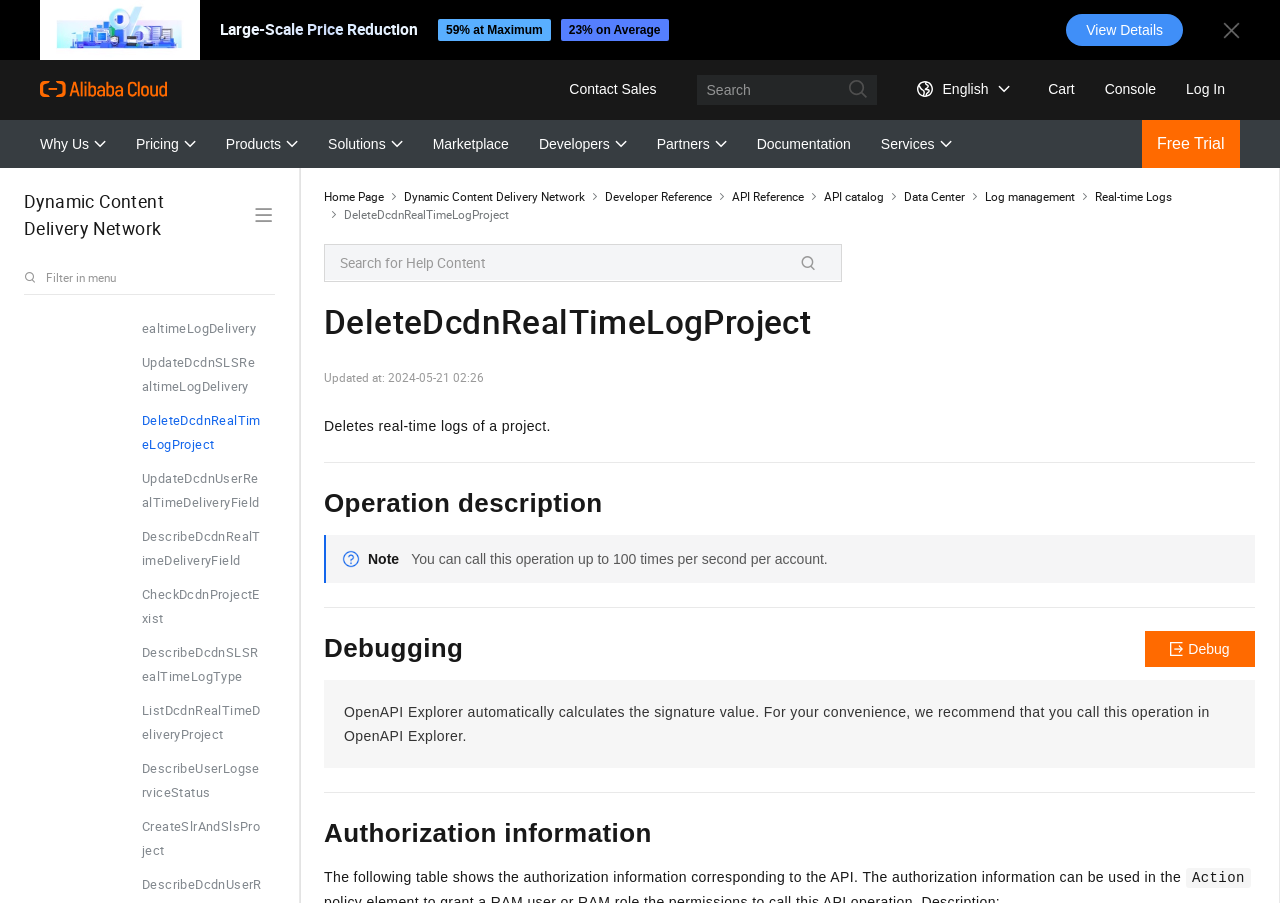Please identify the bounding box coordinates of the element I need to click to follow this instruction: "Click on 'Debug'".

[0.914, 0.71, 0.961, 0.728]